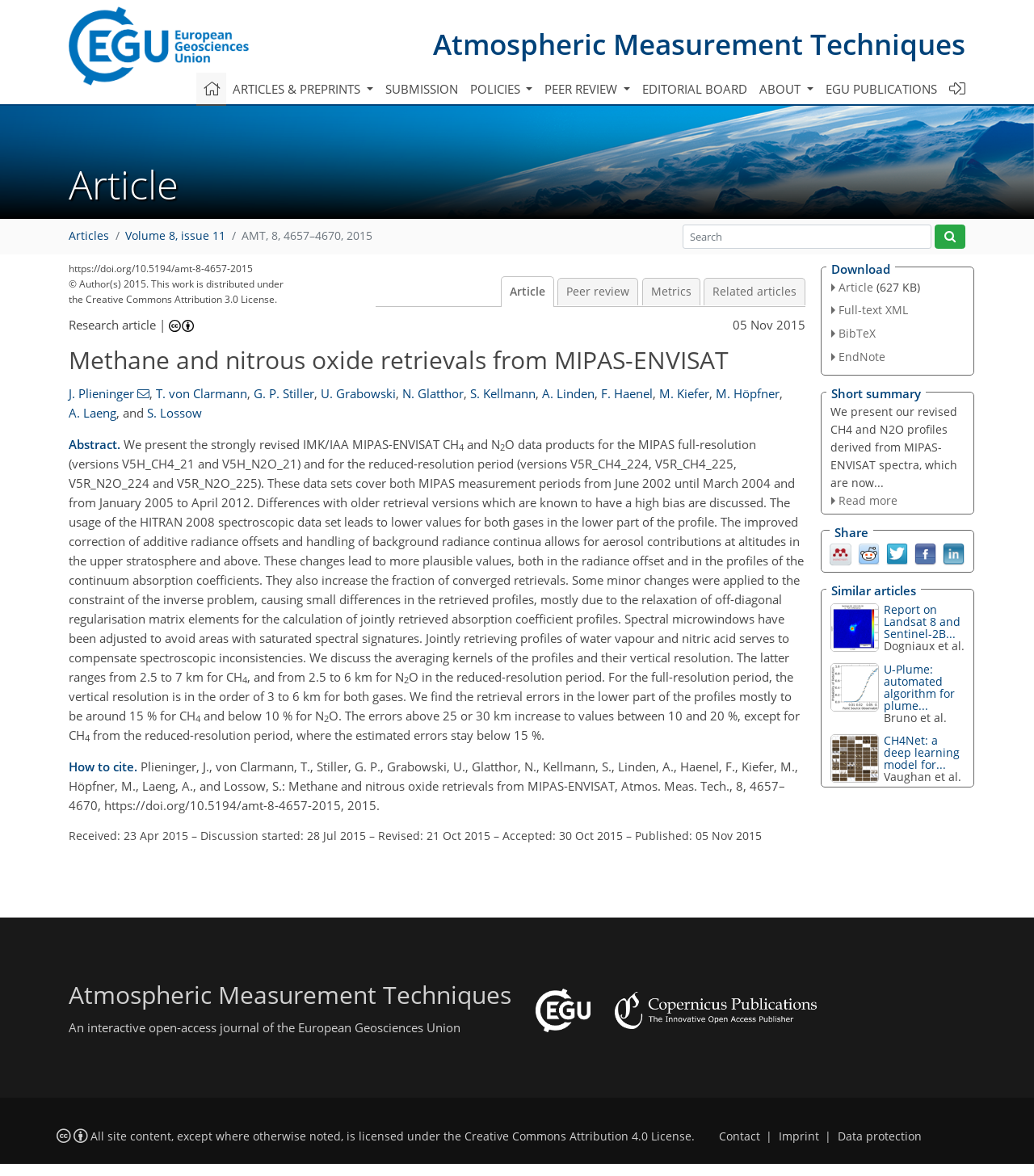What is the volume and issue number of the article?
Using the image as a reference, deliver a detailed and thorough answer to the question.

I found the volume and issue number of the article by looking at the link element with the text 'Volume 8, issue 11' which is located below the article title.